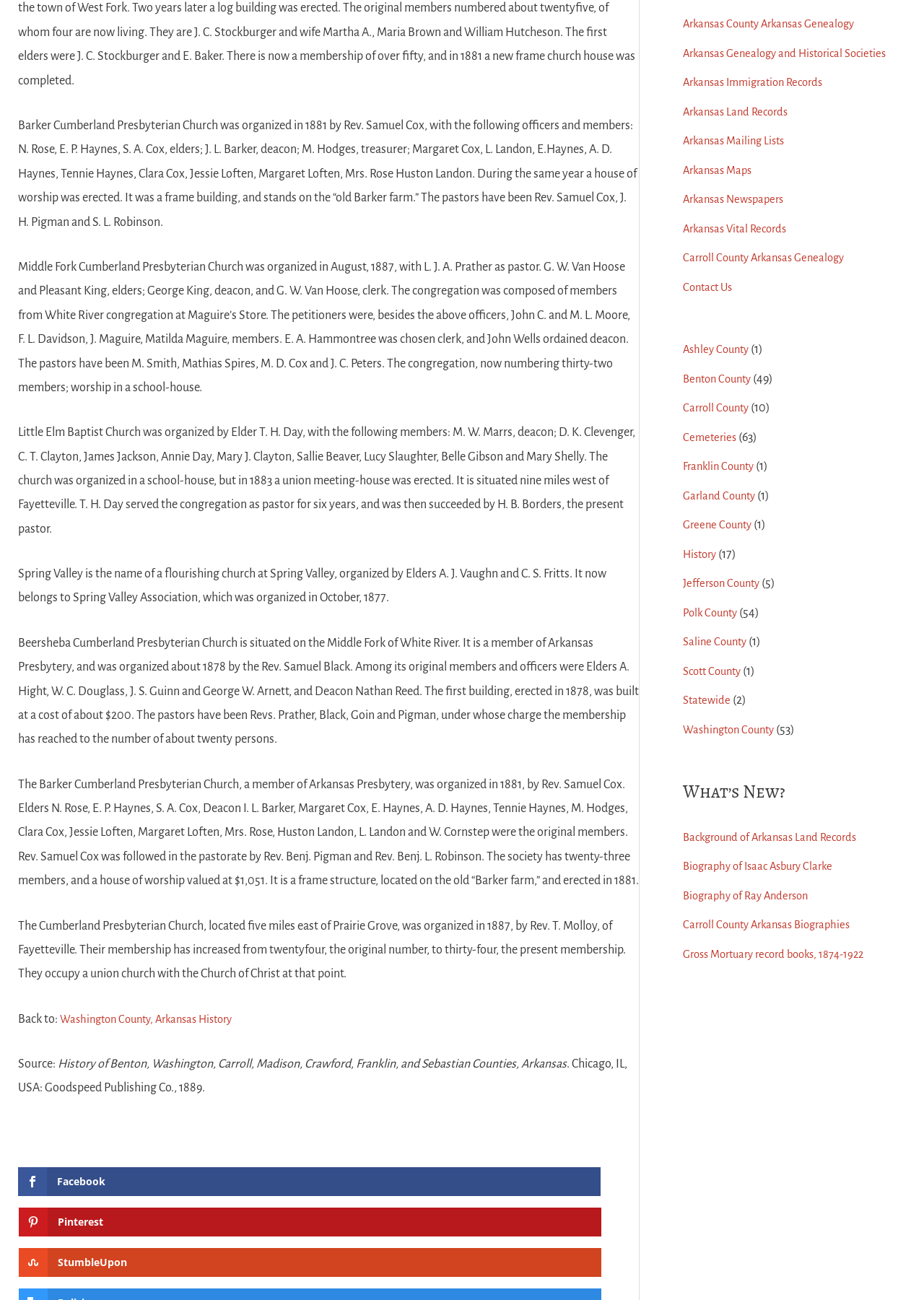Bounding box coordinates should be provided in the format (top-left x, top-left y, bottom-right x, bottom-right y) with all values between 0 and 1. Identify the bounding box for this UI element: alt="linkedin"

None